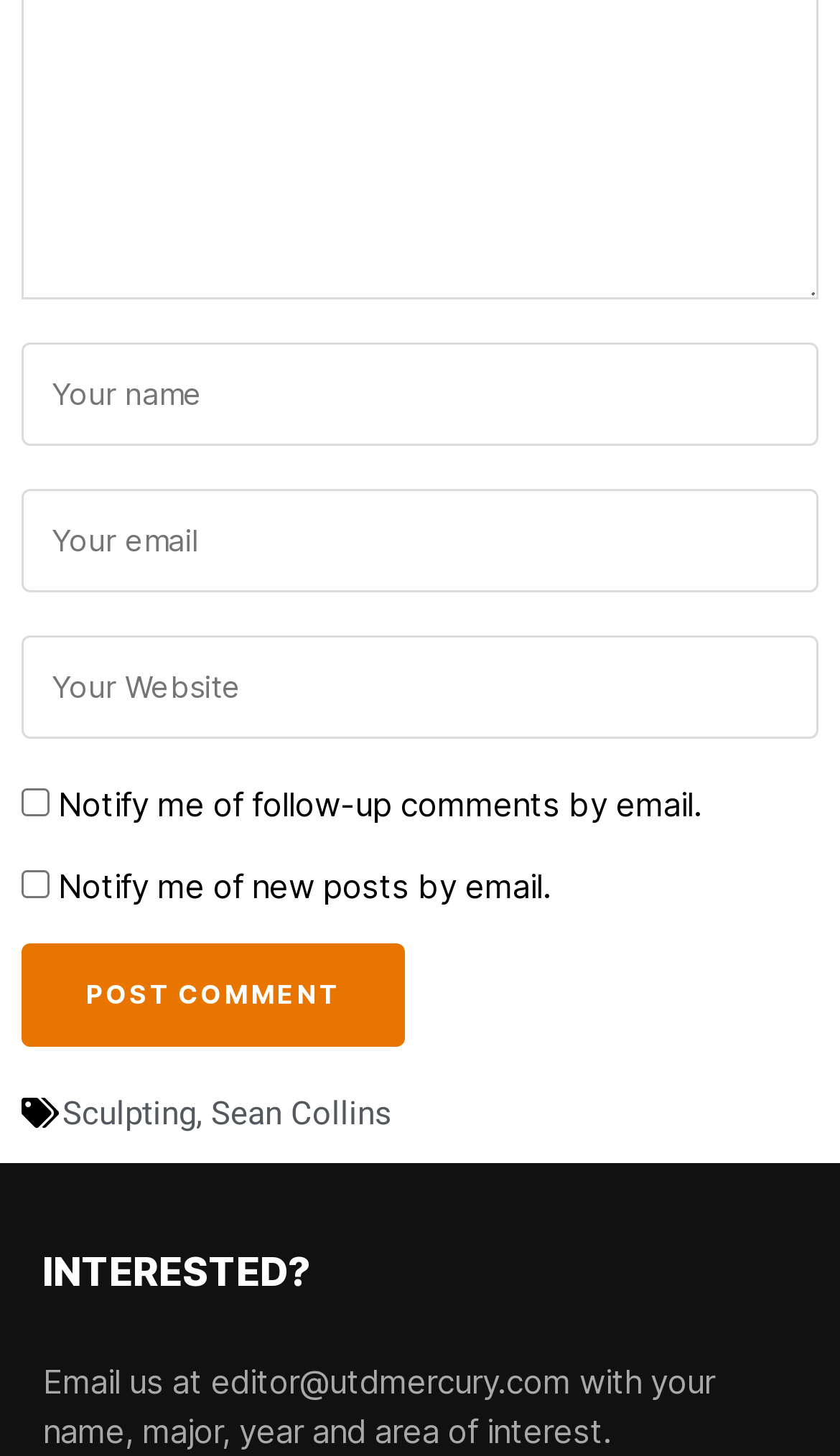Please find the bounding box coordinates of the element that needs to be clicked to perform the following instruction: "Check to notify me of follow-up comments by email". The bounding box coordinates should be four float numbers between 0 and 1, represented as [left, top, right, bottom].

[0.026, 0.542, 0.059, 0.561]